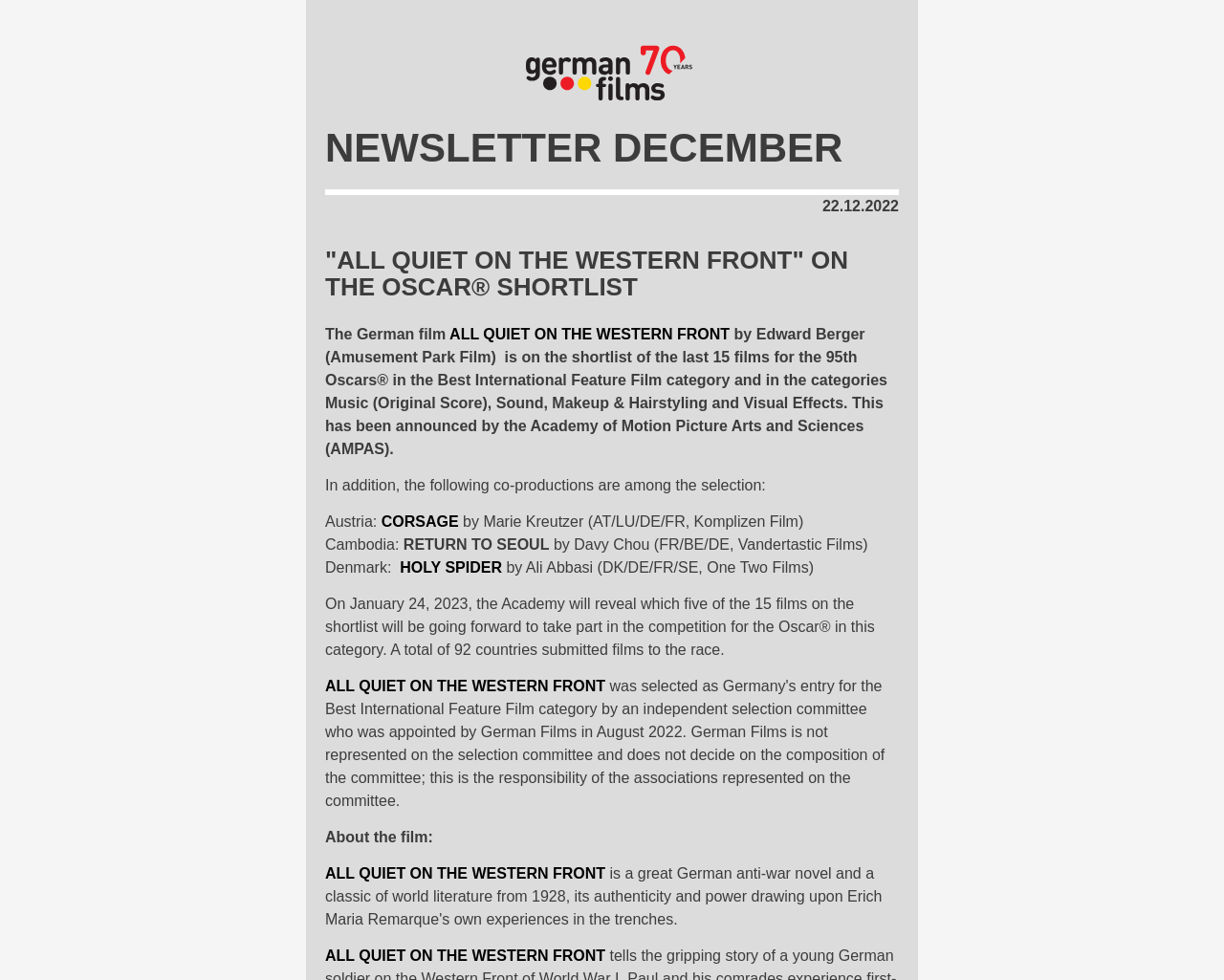How many countries submitted films to the Oscar race?
Based on the screenshot, provide a one-word or short-phrase response.

92